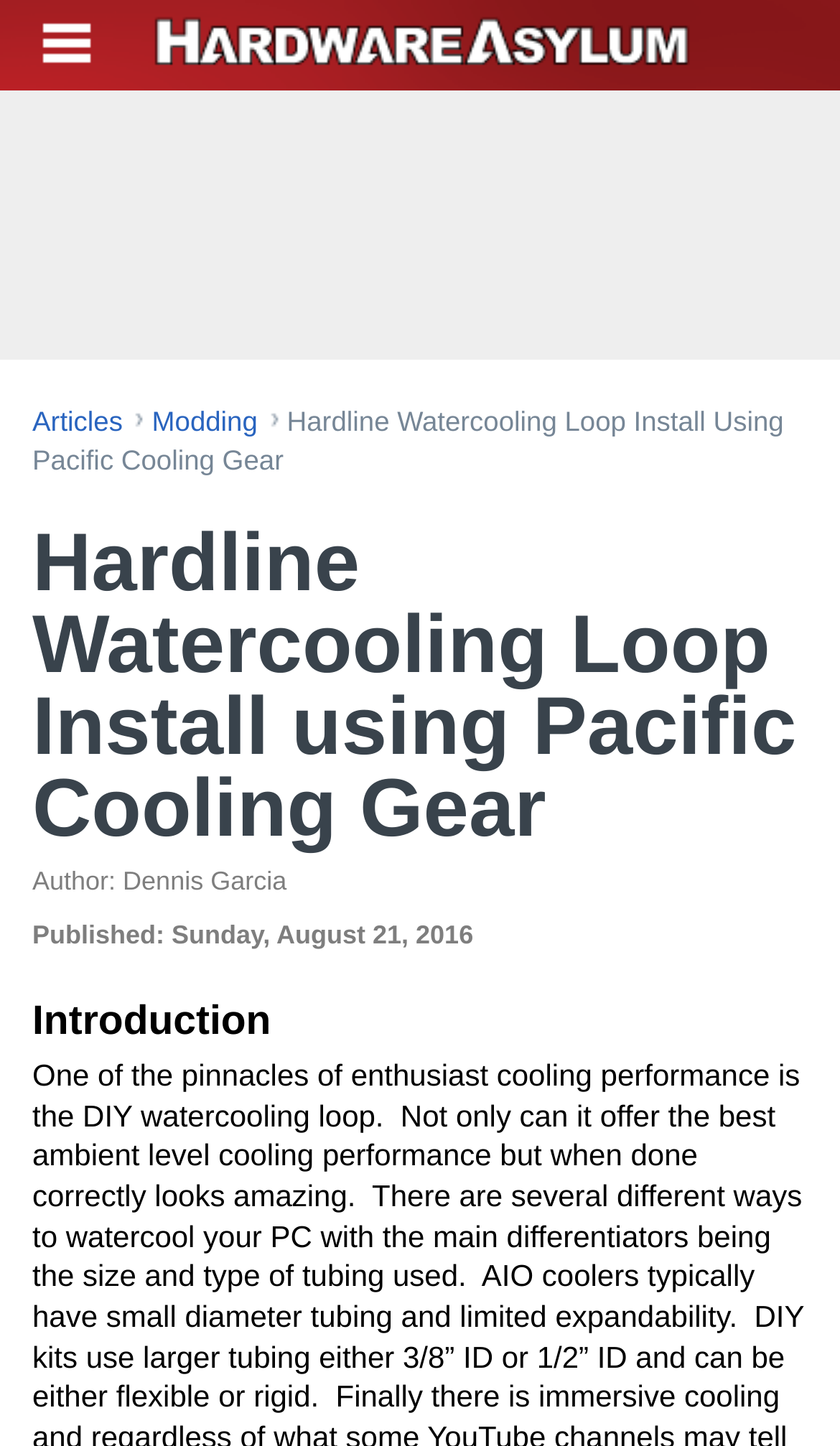Find and generate the main title of the webpage.

Hardline Watercooling Loop Install using Pacific Cooling Gear